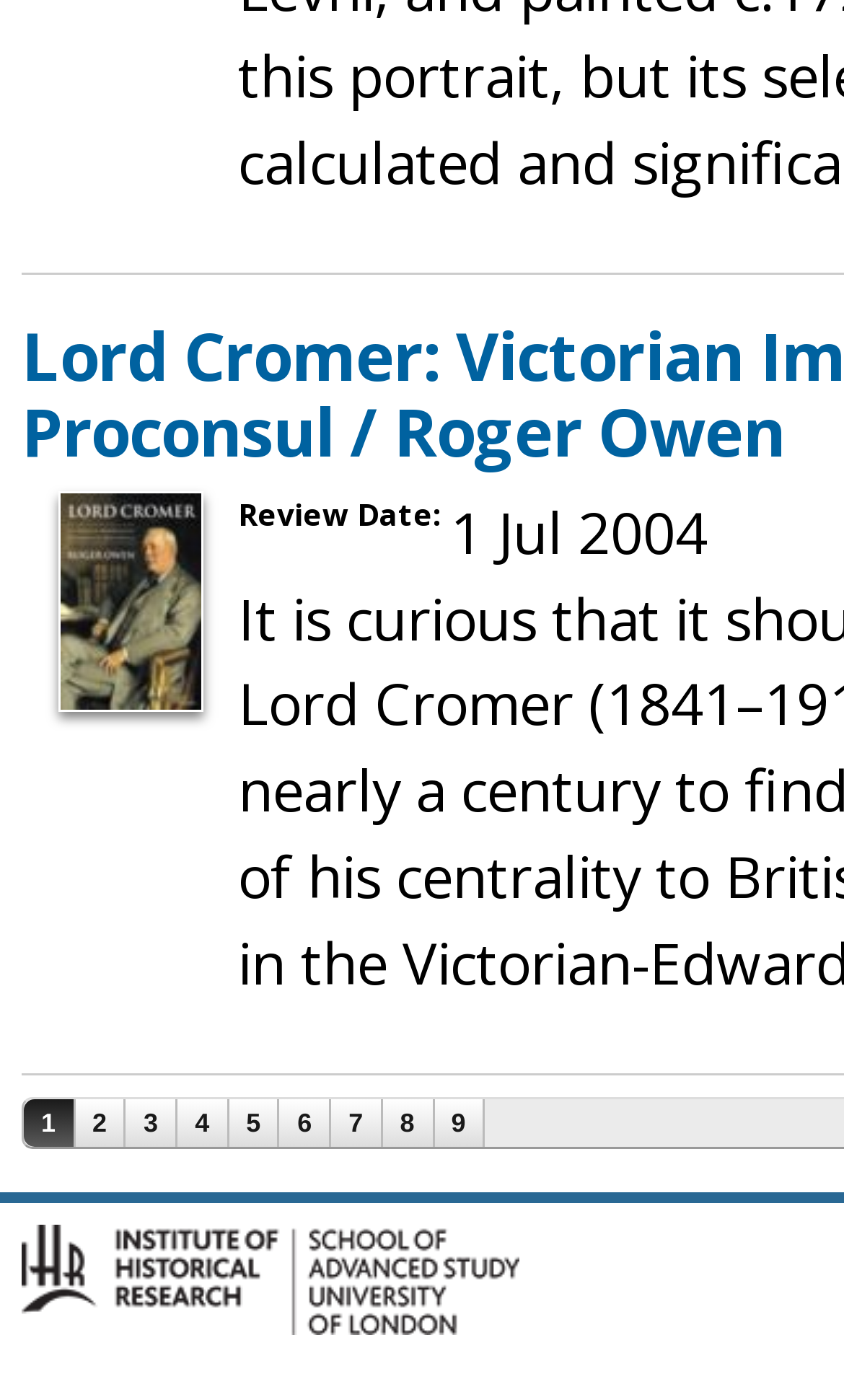What is the position of the 'Pages' heading? Please answer the question using a single word or phrase based on the image.

Below the review date